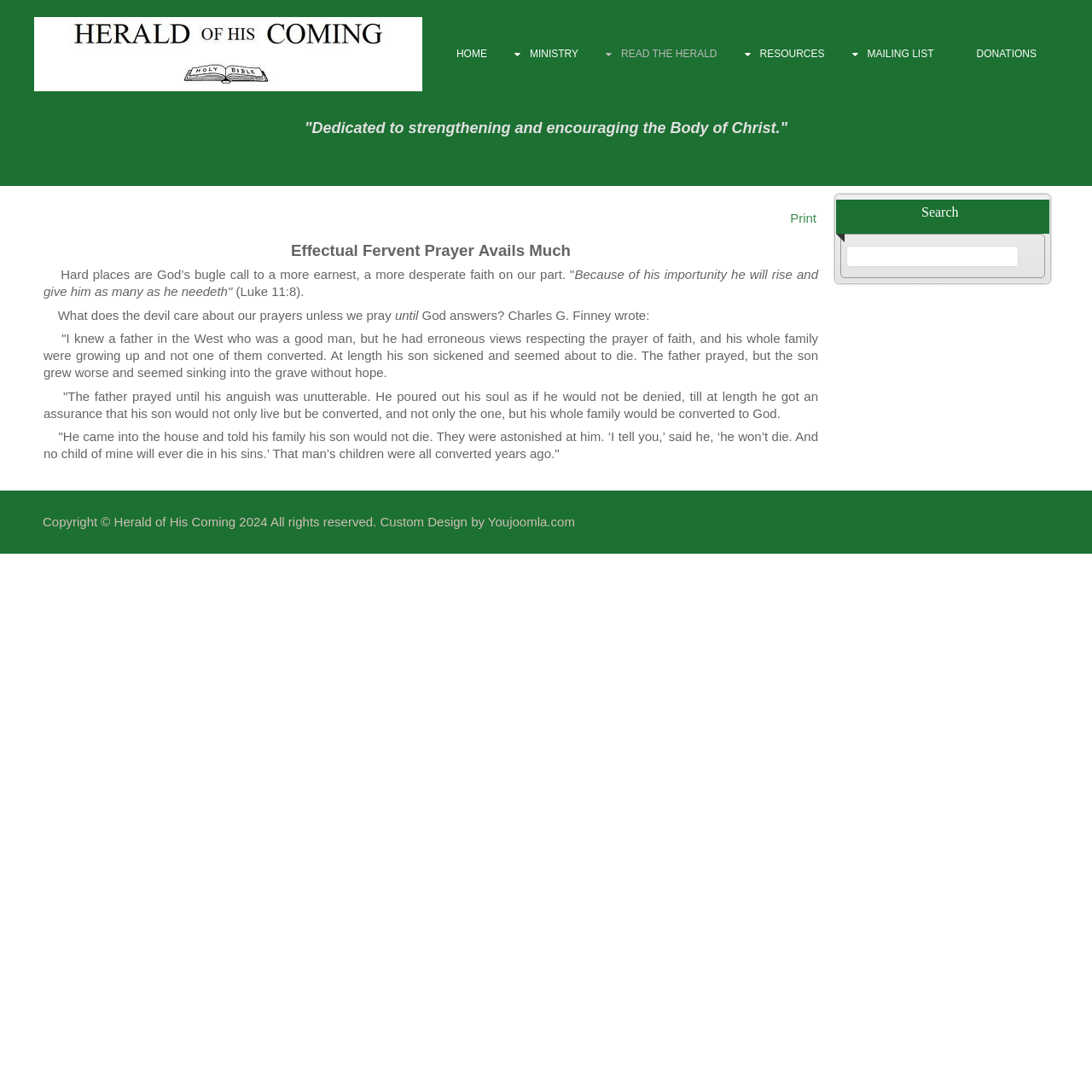Specify the bounding box coordinates of the area to click in order to execute this command: 'Click on the HOME link'. The coordinates should consist of four float numbers ranging from 0 to 1, and should be formatted as [left, top, right, bottom].

[0.398, 0.035, 0.466, 0.064]